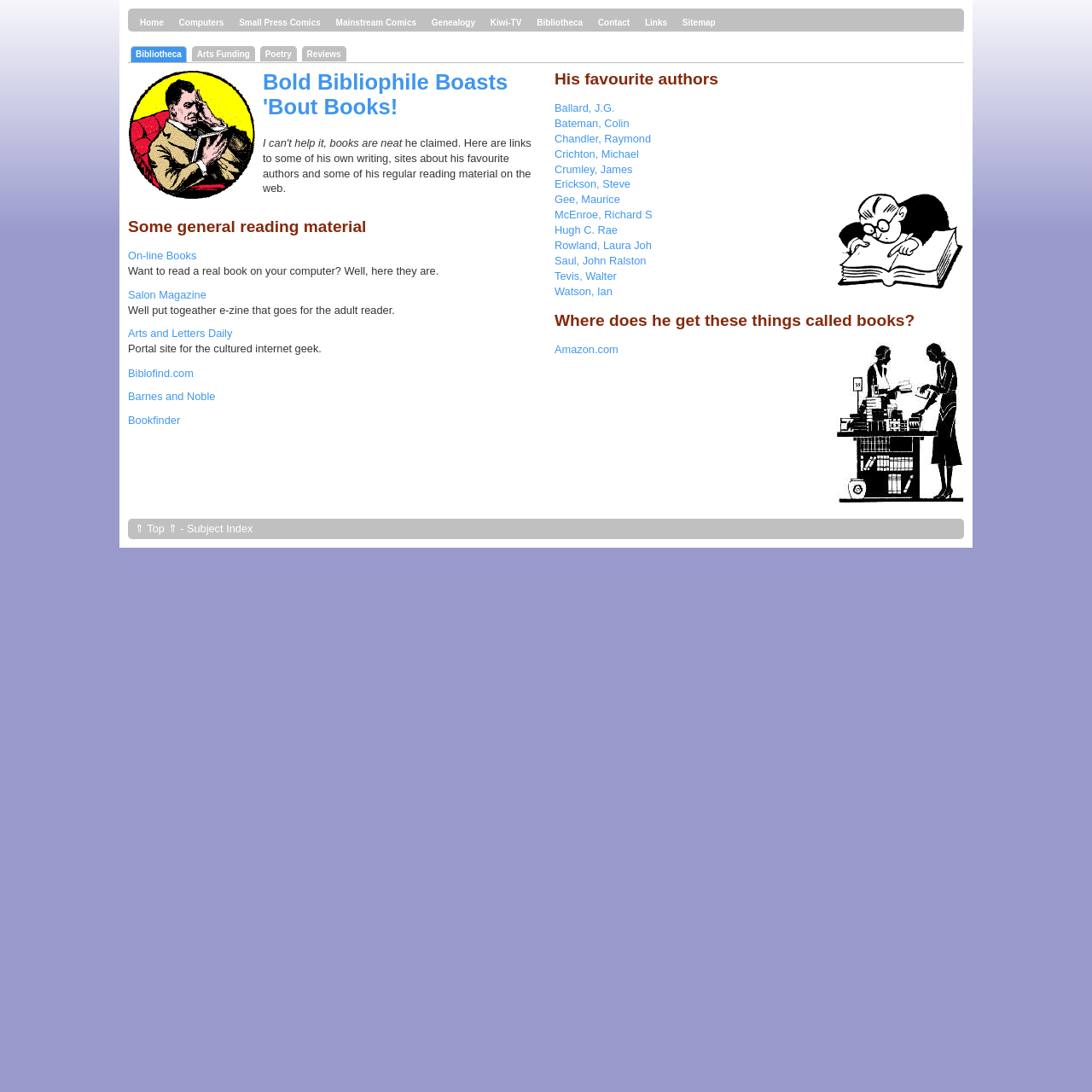Where can you find the link 'Bookfinder'?
Answer the question with a single word or phrase by looking at the picture.

Where does he get these things called books?